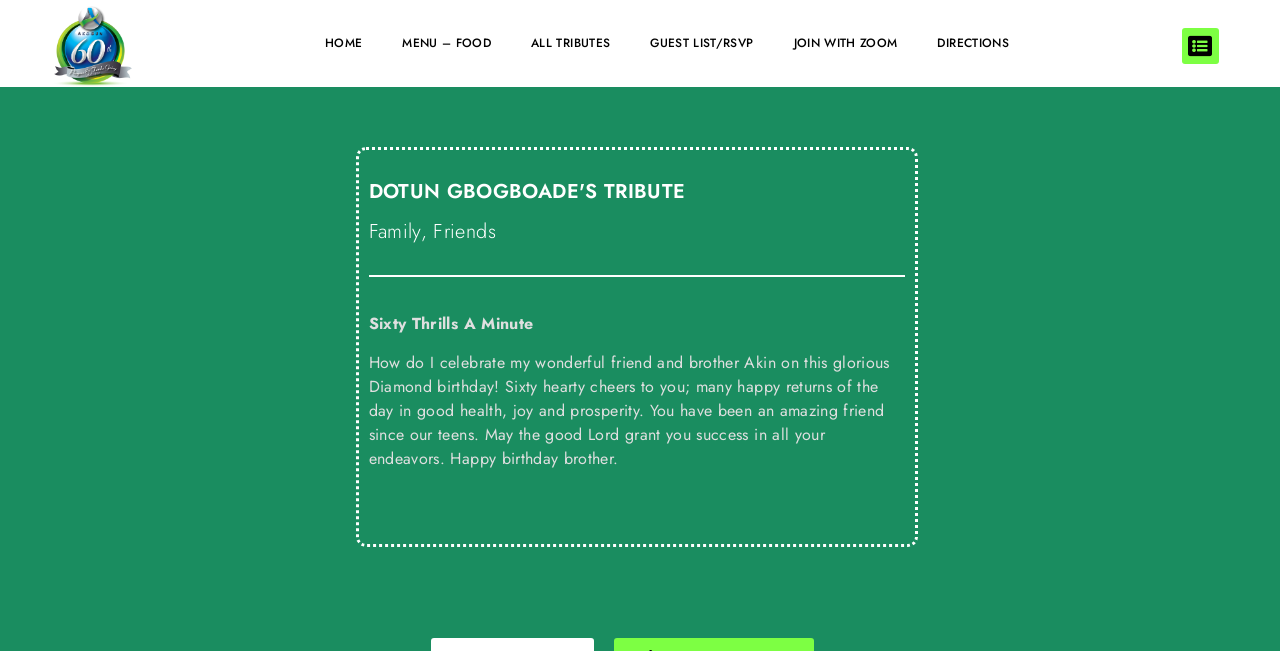How many links are in the top navigation bar?
Using the information presented in the image, please offer a detailed response to the question.

I counted the number of link elements in the top navigation bar, which are 'HOME', 'MENU – FOOD', 'ALL TRIBUTES', 'GUEST LIST/RSVP', 'JOIN WITH ZOOM', and 'DIRECTIONS'.